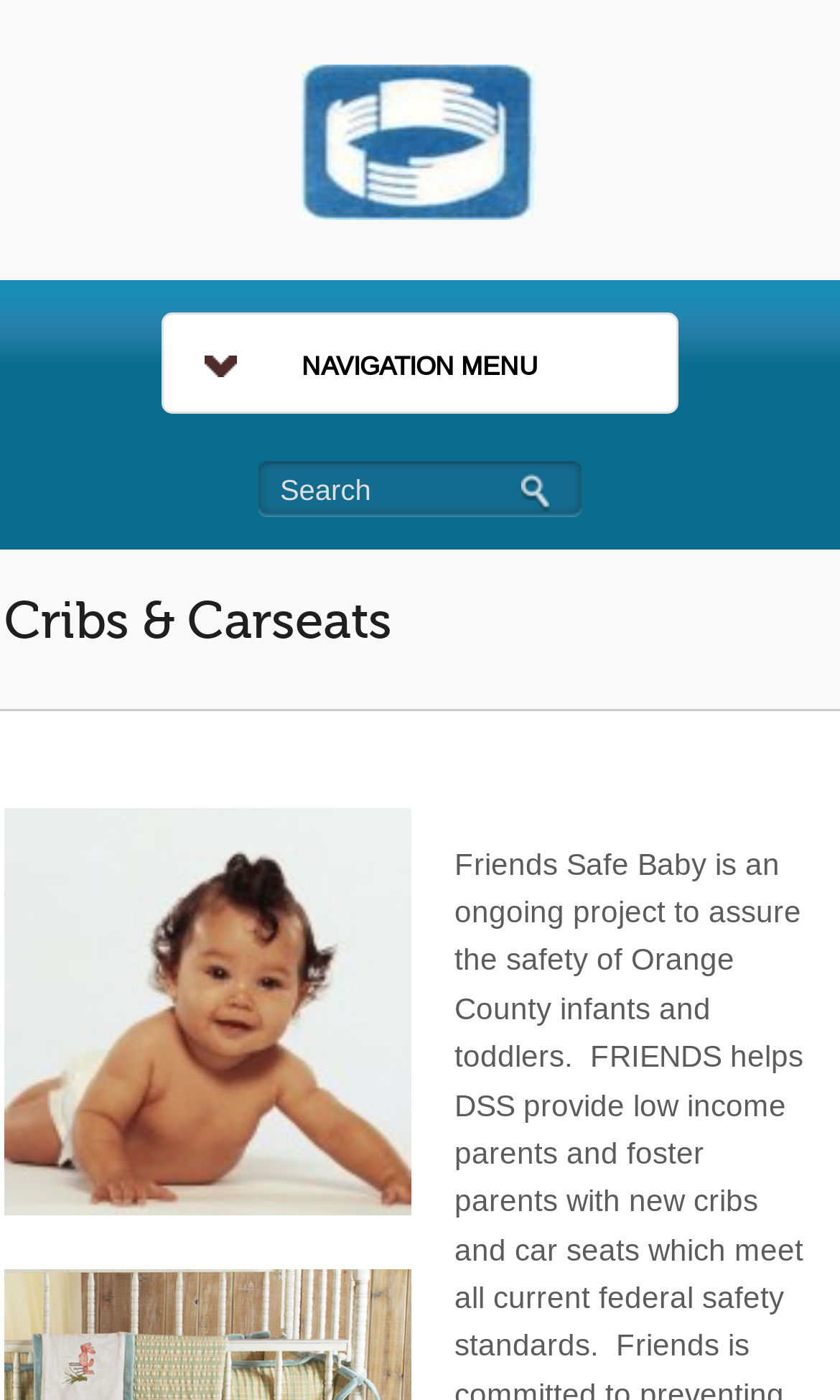Give a one-word or one-phrase response to the question:
What is the image below the heading?

An image